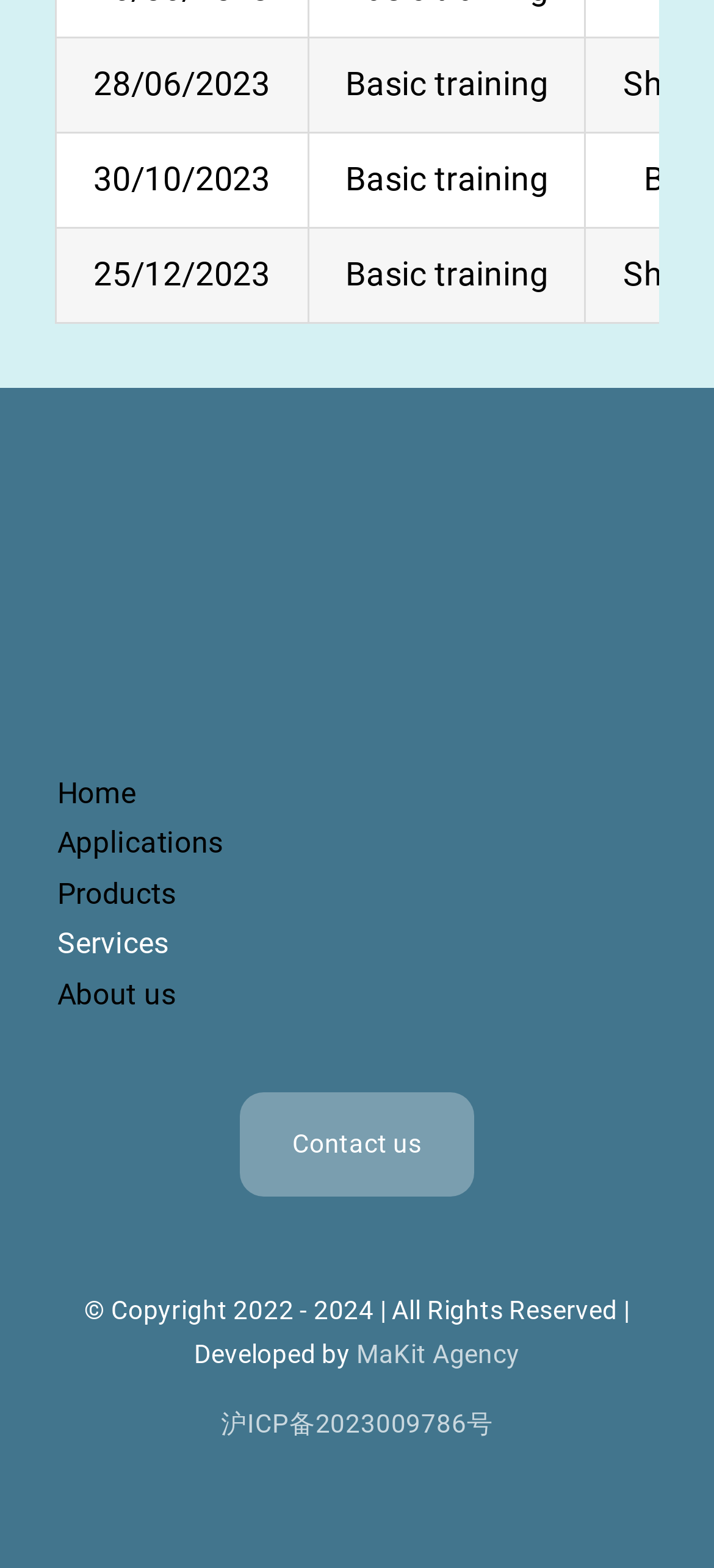What is the date in the first grid cell?
From the image, respond using a single word or phrase.

28/06/2023